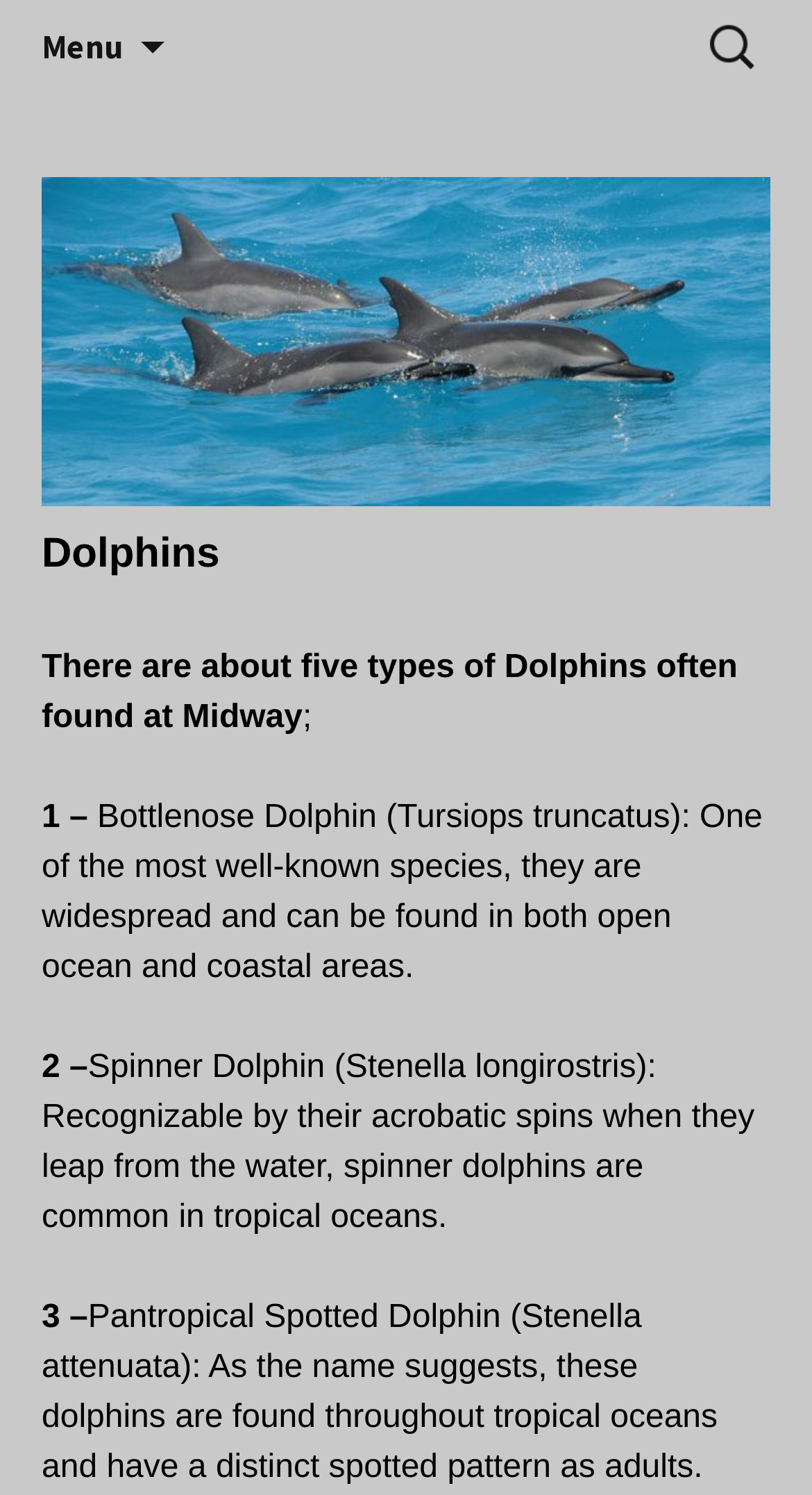What is the scientific name of the Bottlenose Dolphin?
Based on the image content, provide your answer in one word or a short phrase.

Tursiops truncatus